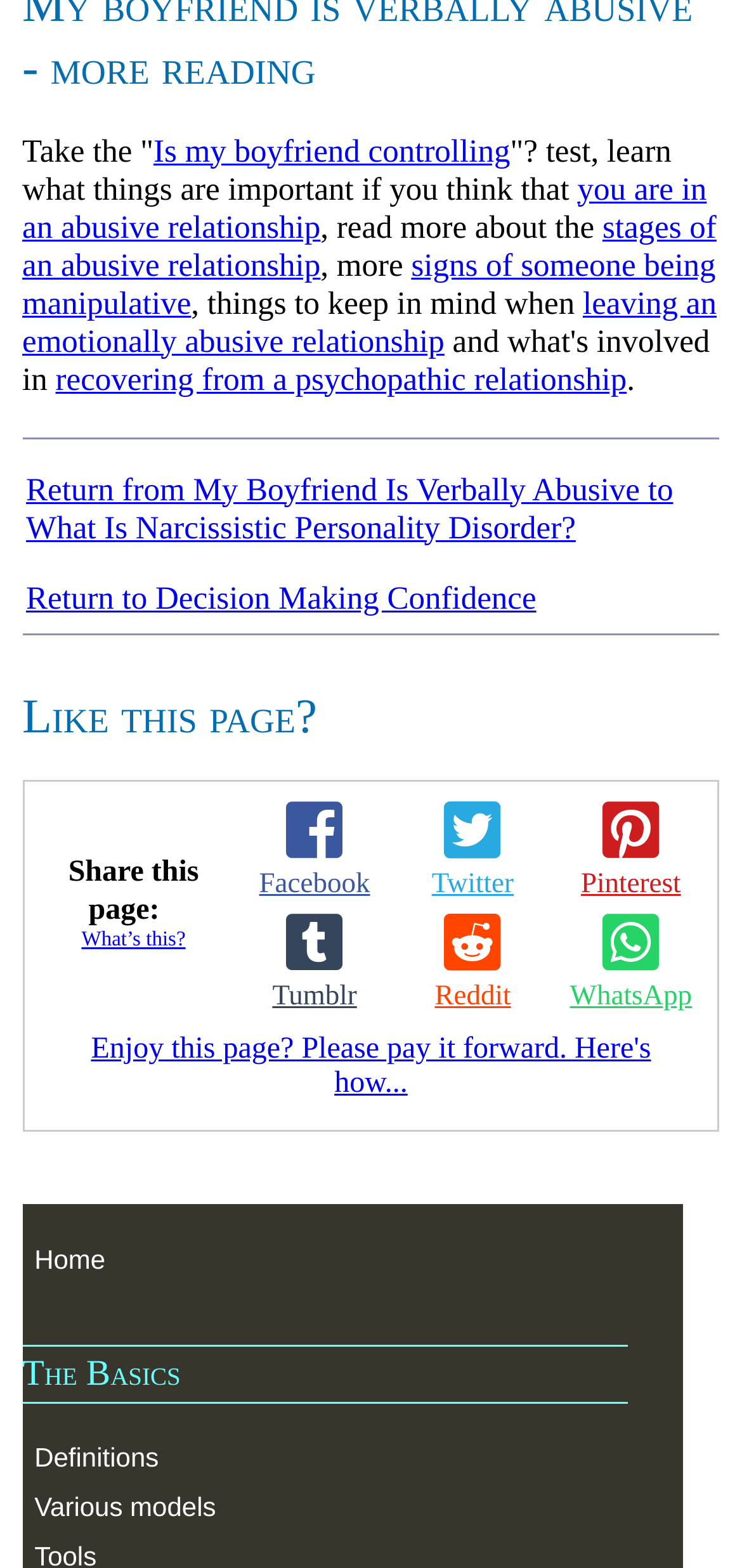Please find the bounding box coordinates of the clickable region needed to complete the following instruction: "Click Subscribe". The bounding box coordinates must consist of four float numbers between 0 and 1, i.e., [left, top, right, bottom].

None